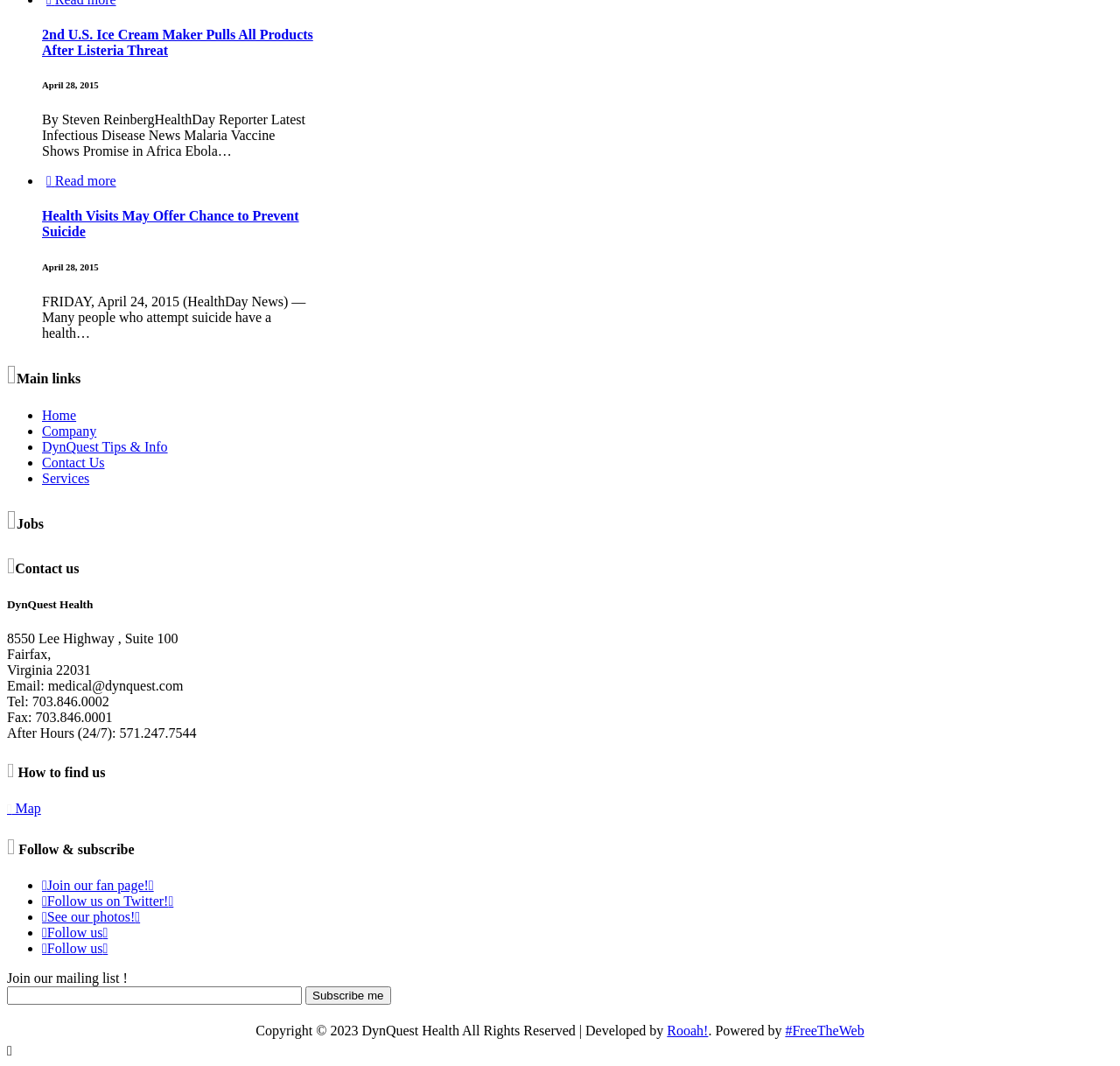Highlight the bounding box coordinates of the element that should be clicked to carry out the following instruction: "Click on Health Visits May Offer Chance to Prevent Suicide". The coordinates must be given as four float numbers ranging from 0 to 1, i.e., [left, top, right, bottom].

[0.038, 0.195, 0.267, 0.224]